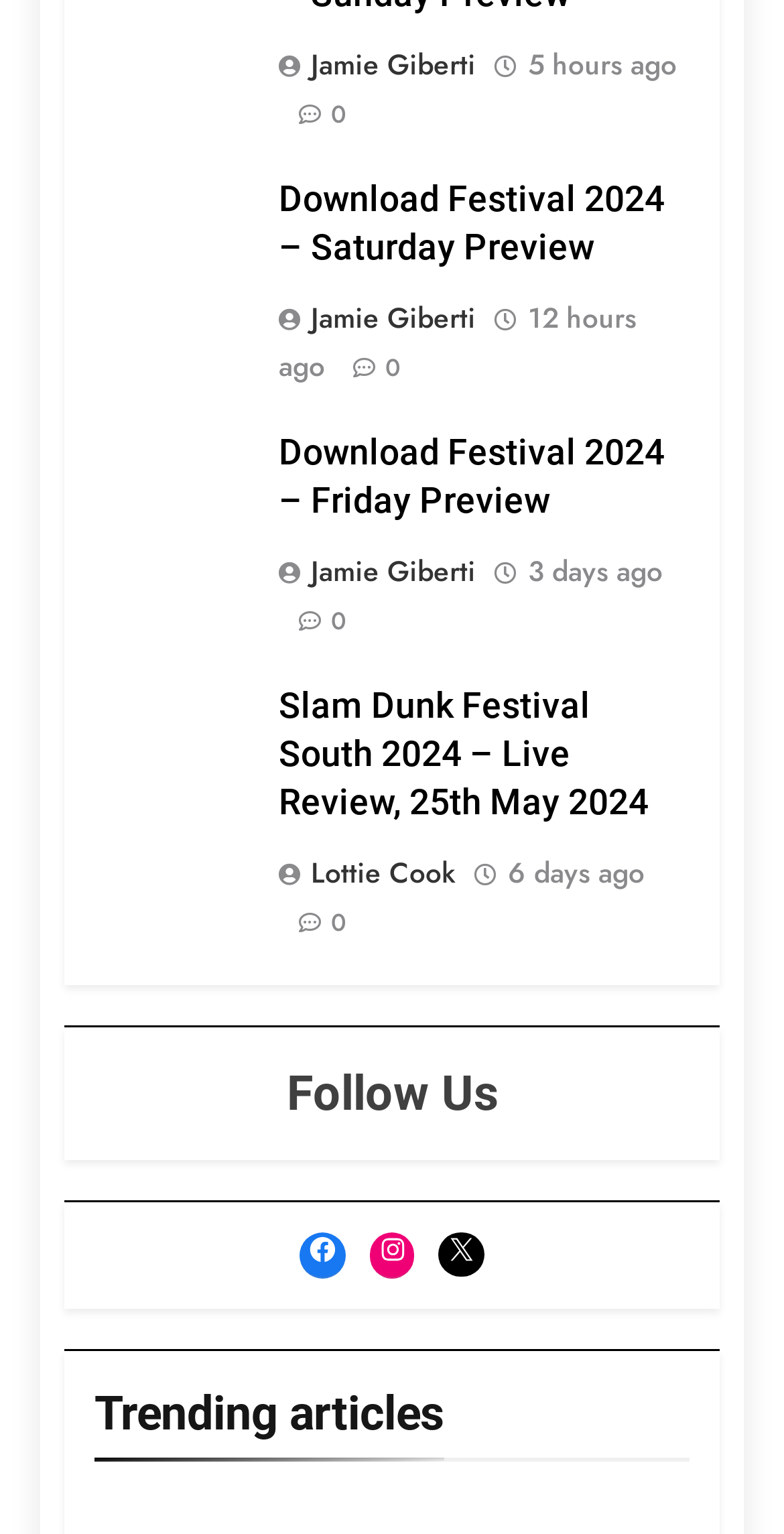Identify the bounding box coordinates of the clickable region required to complete the instruction: "Read Slam Dunk Festival South 2024 – Live Review". The coordinates should be given as four float numbers within the range of 0 and 1, i.e., [left, top, right, bottom].

[0.355, 0.447, 0.827, 0.536]